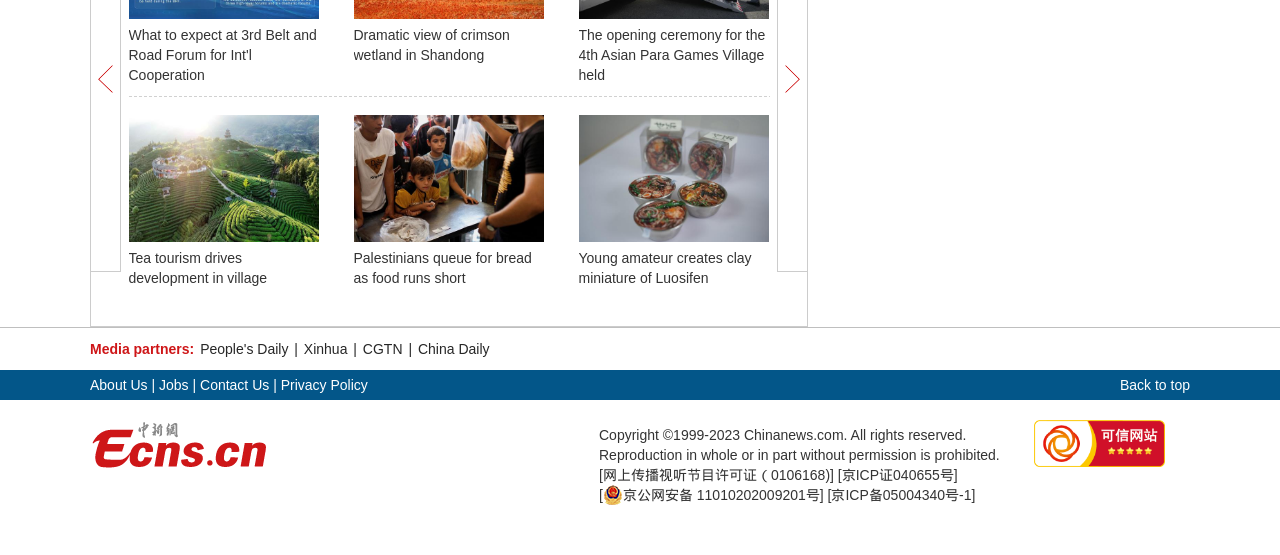Using the description: "People's Daily", identify the bounding box of the corresponding UI element in the screenshot.

[0.155, 0.614, 0.227, 0.643]